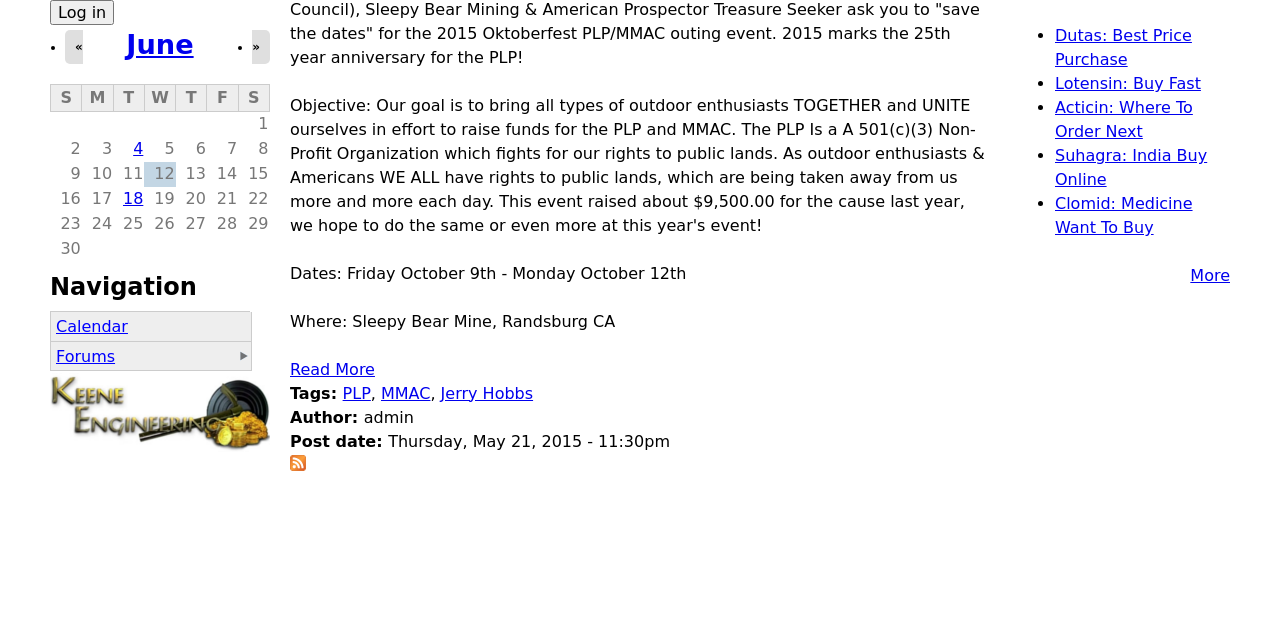Determine the bounding box of the UI component based on this description: "PLP". The bounding box coordinates should be four float values between 0 and 1, i.e., [left, top, right, bottom].

[0.268, 0.599, 0.29, 0.629]